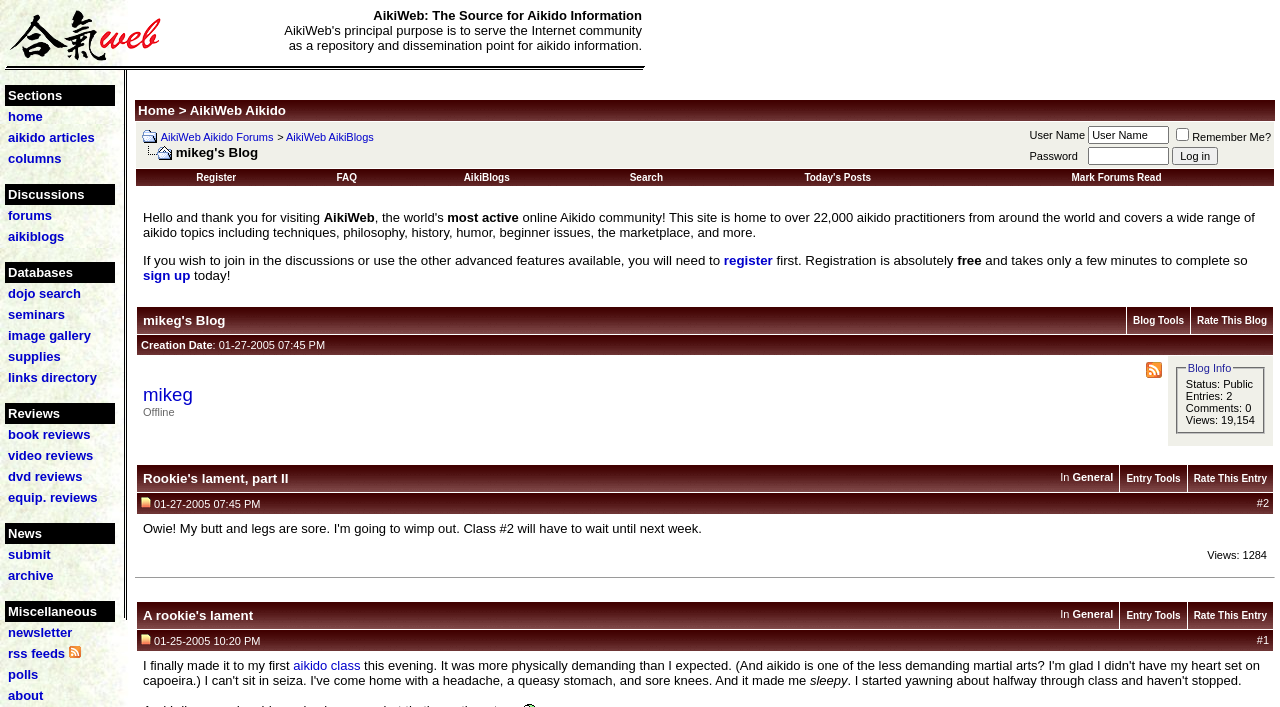Please find the bounding box coordinates of the element that needs to be clicked to perform the following instruction: "Search for a dojo". The bounding box coordinates should be four float numbers between 0 and 1, represented as [left, top, right, bottom].

[0.006, 0.405, 0.063, 0.426]